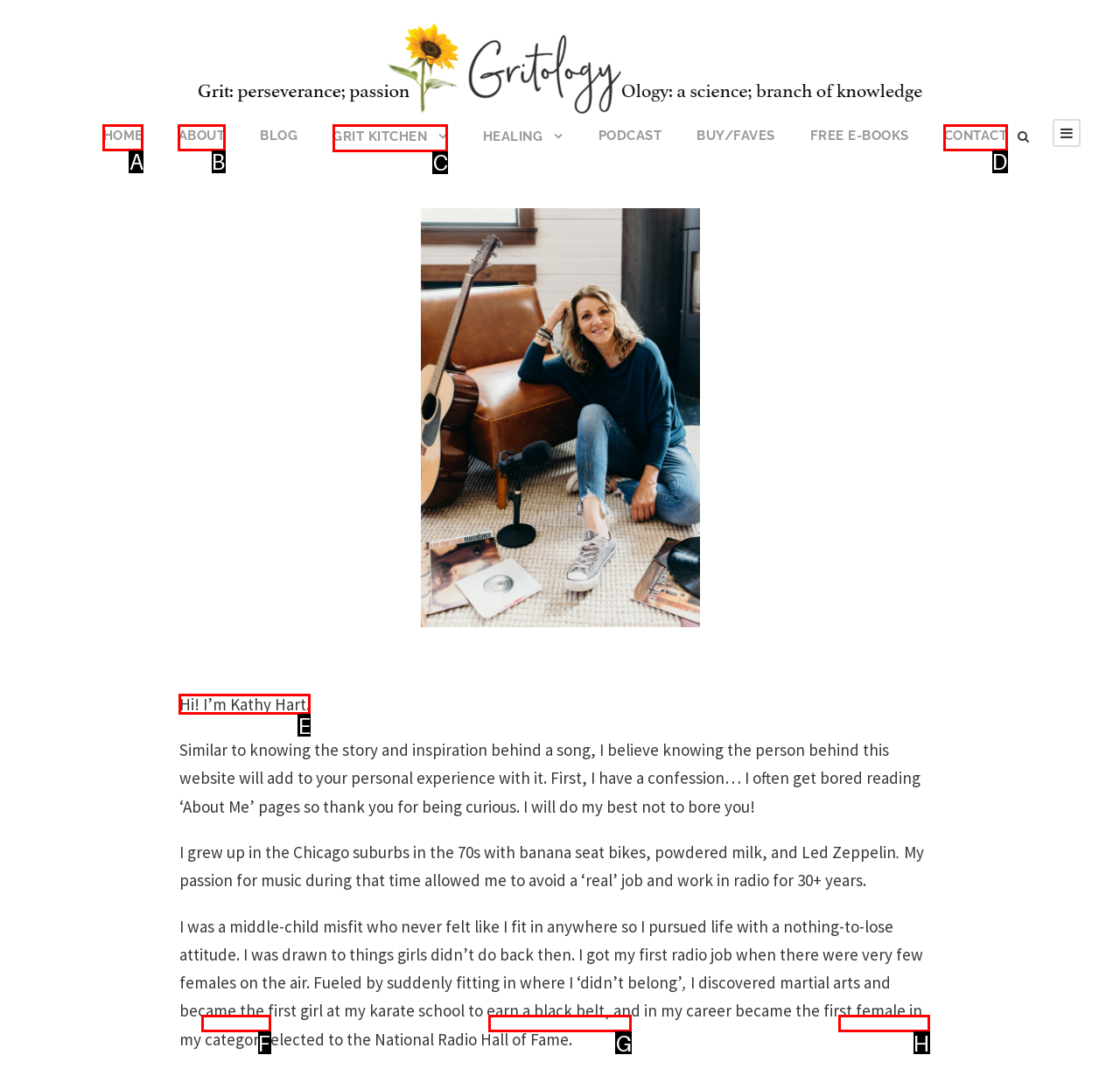Which letter corresponds to the correct option to complete the task: read about the author?
Answer with the letter of the chosen UI element.

E